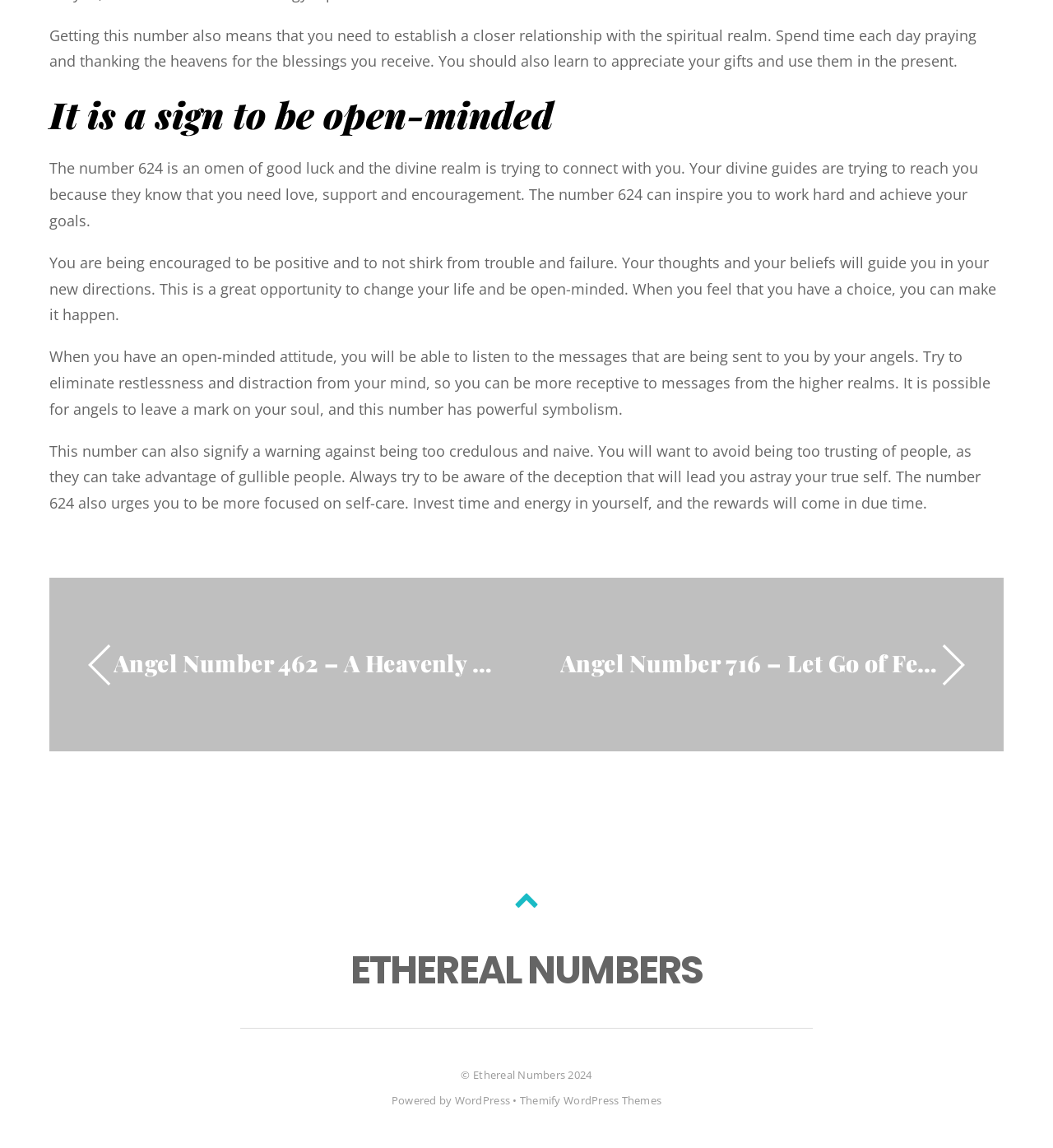Find the coordinates for the bounding box of the element with this description: "WordPress".

[0.432, 0.952, 0.484, 0.965]